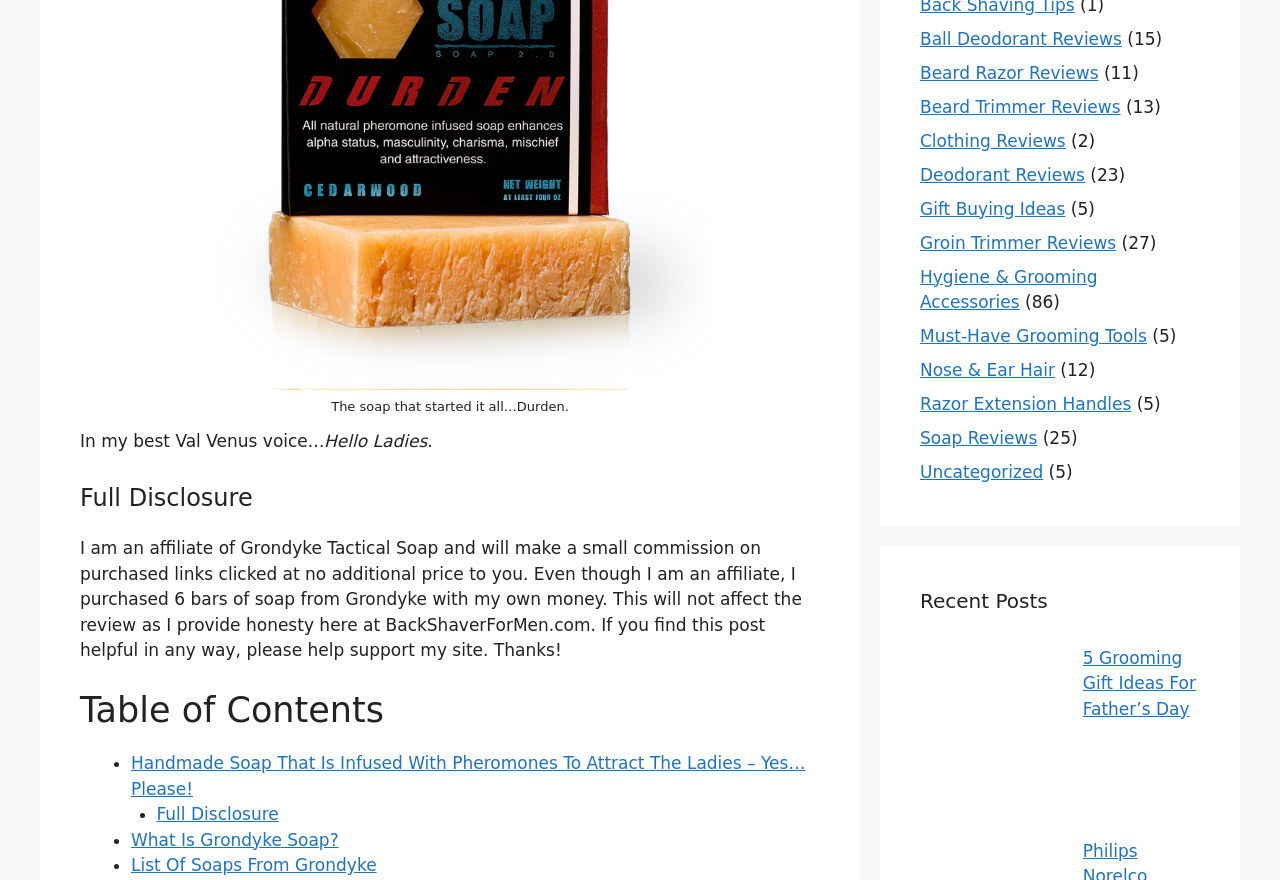What is the topic of the recent post?
Using the image, provide a concise answer in one word or a short phrase.

Grooming gift ideas for Father's Day